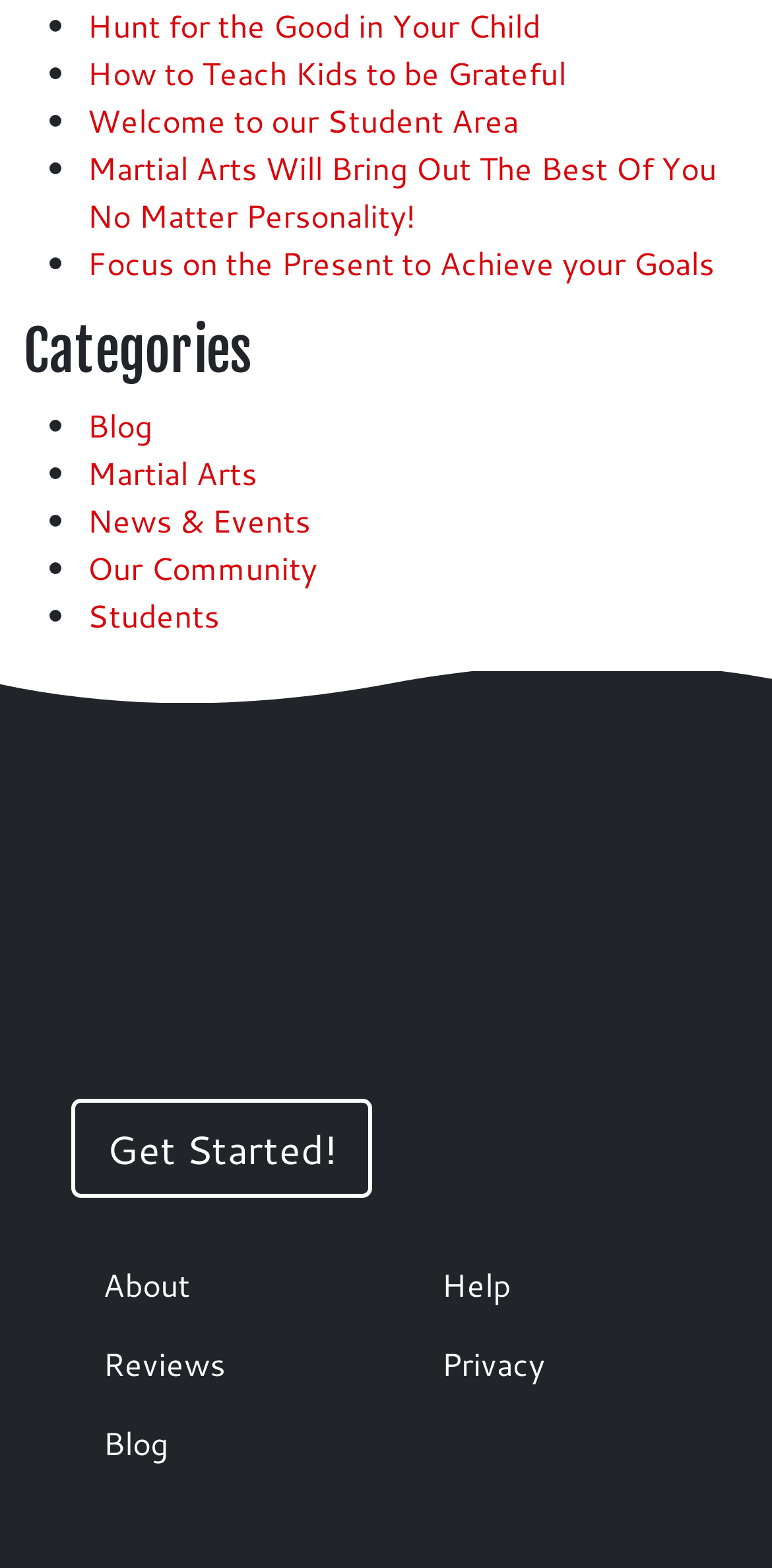Use a single word or phrase to answer the question:
What categories are available on the webpage?

Blog, Martial Arts, etc.